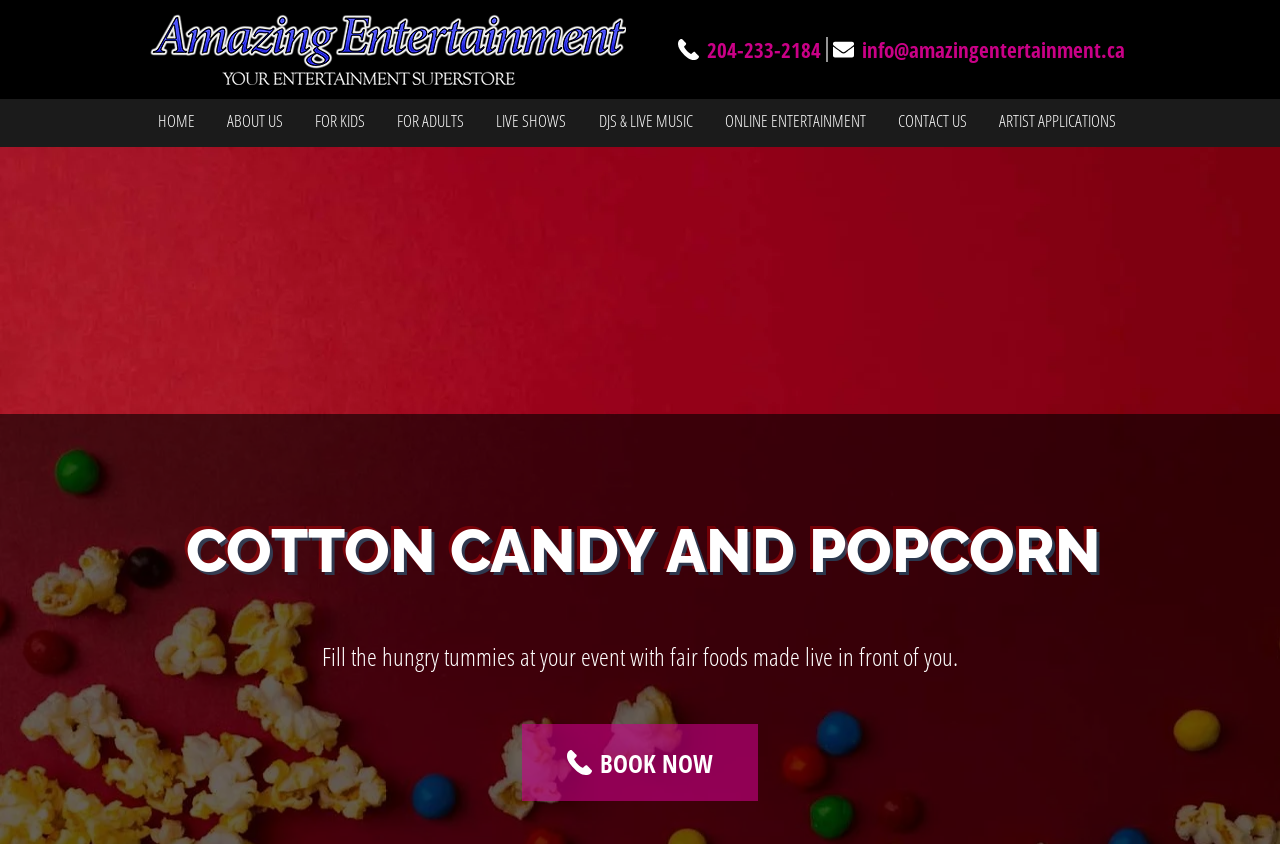Identify the bounding box coordinates of the section that should be clicked to achieve the task described: "send email to info@amazingentertainment.ca".

[0.648, 0.032, 0.881, 0.085]